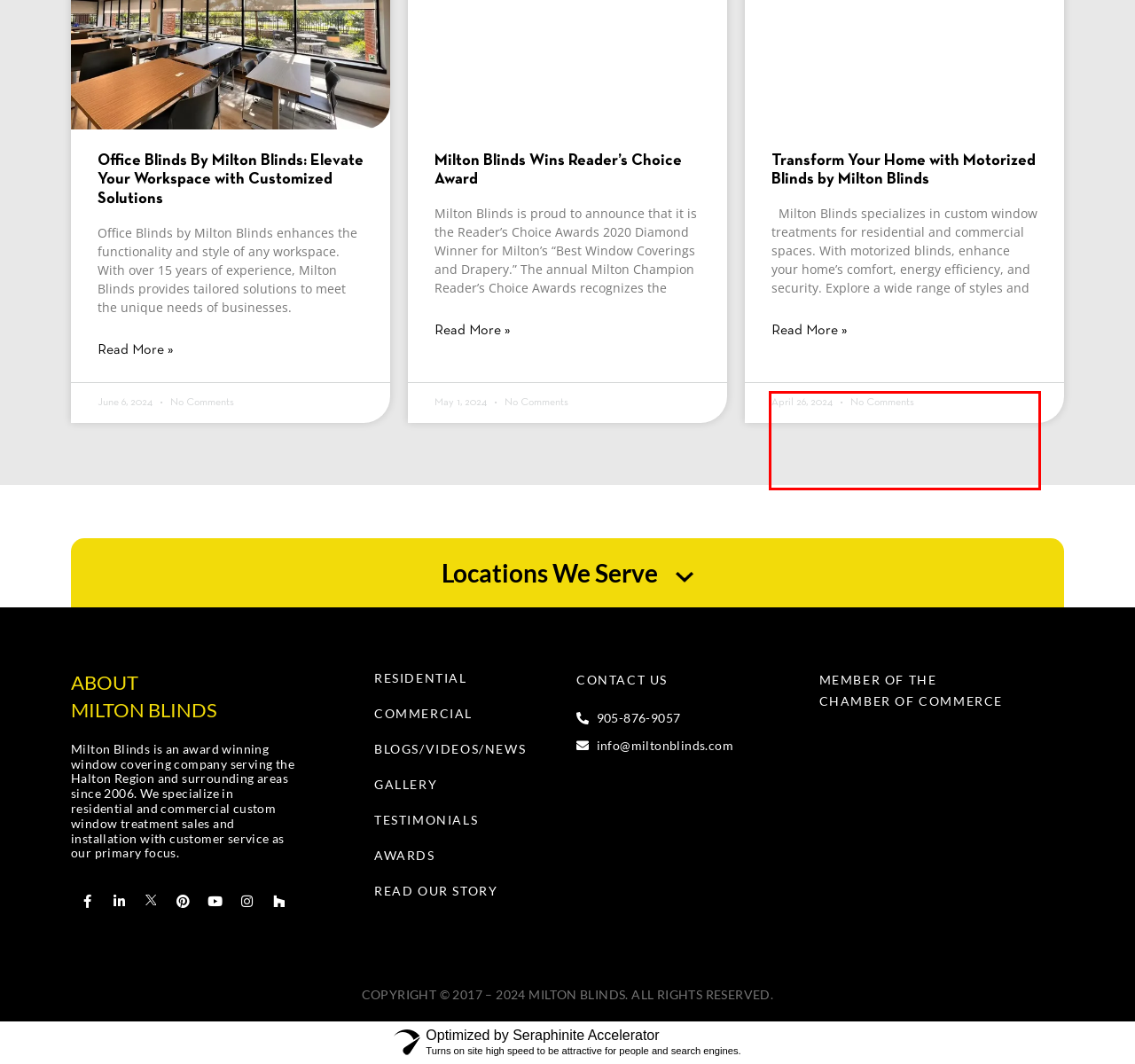You are presented with a screenshot containing a red rectangle. Extract the text found inside this red bounding box.

Milton Blinds specializes in custom window treatments for residential and commercial spaces. With motorized blinds, enhance your home’s comfort, energy efficiency, and security. Explore a wide range of styles and